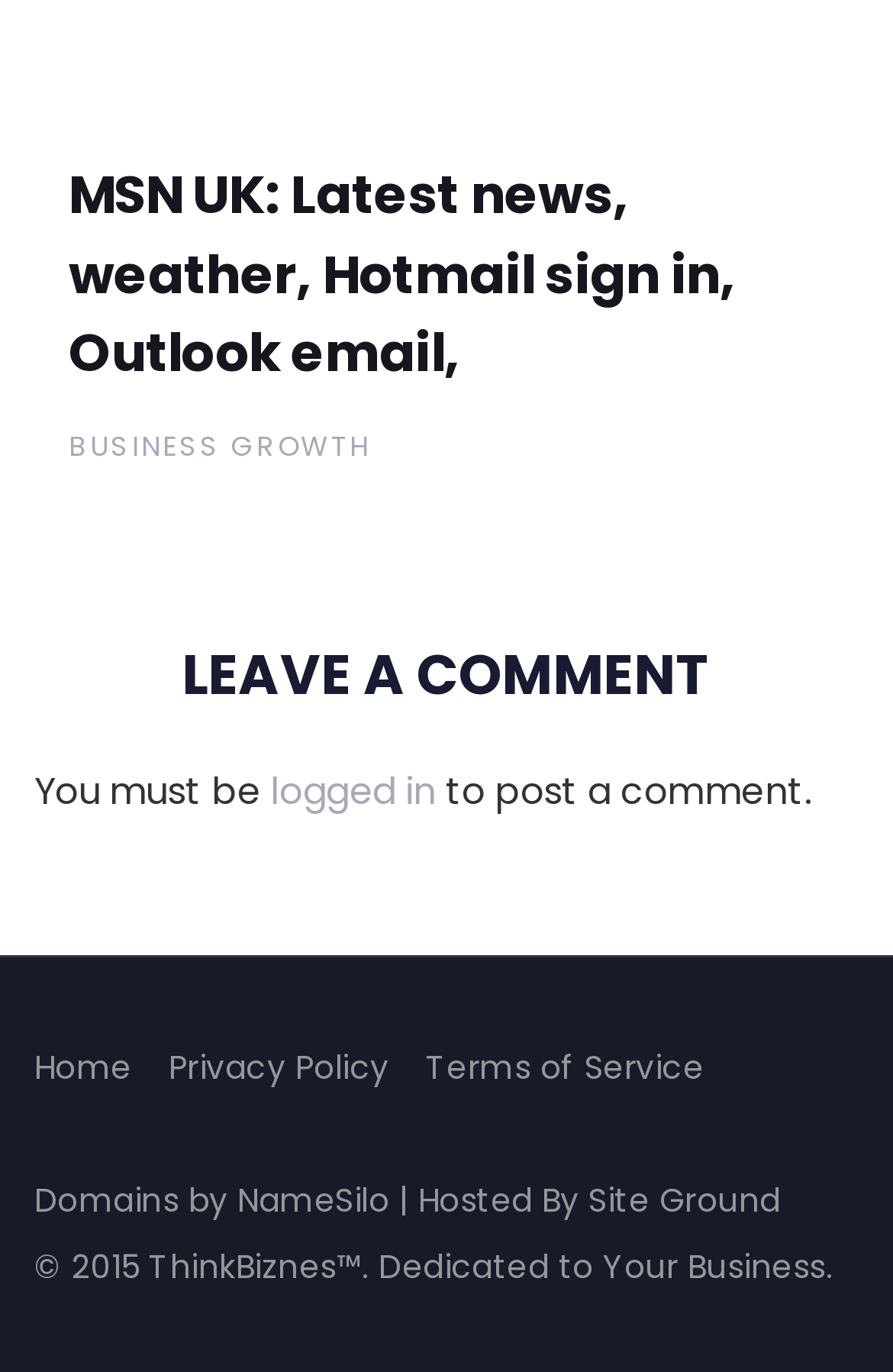Please find and report the bounding box coordinates of the element to click in order to perform the following action: "Sign in to Hotmail". The coordinates should be expressed as four float numbers between 0 and 1, in the format [left, top, right, bottom].

[0.077, 0.116, 0.824, 0.285]